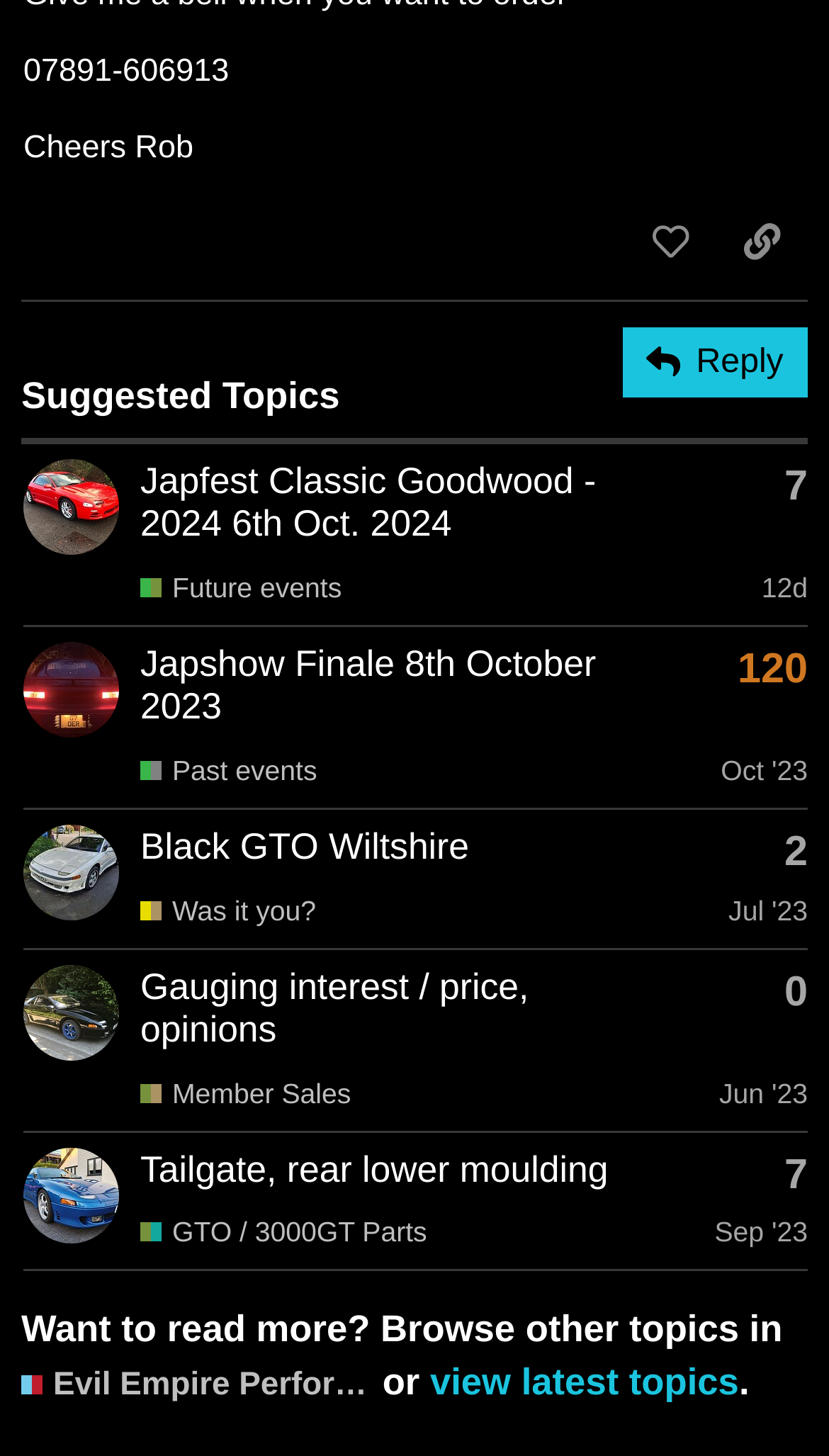Please specify the bounding box coordinates for the clickable region that will help you carry out the instruction: "Open the menu".

None